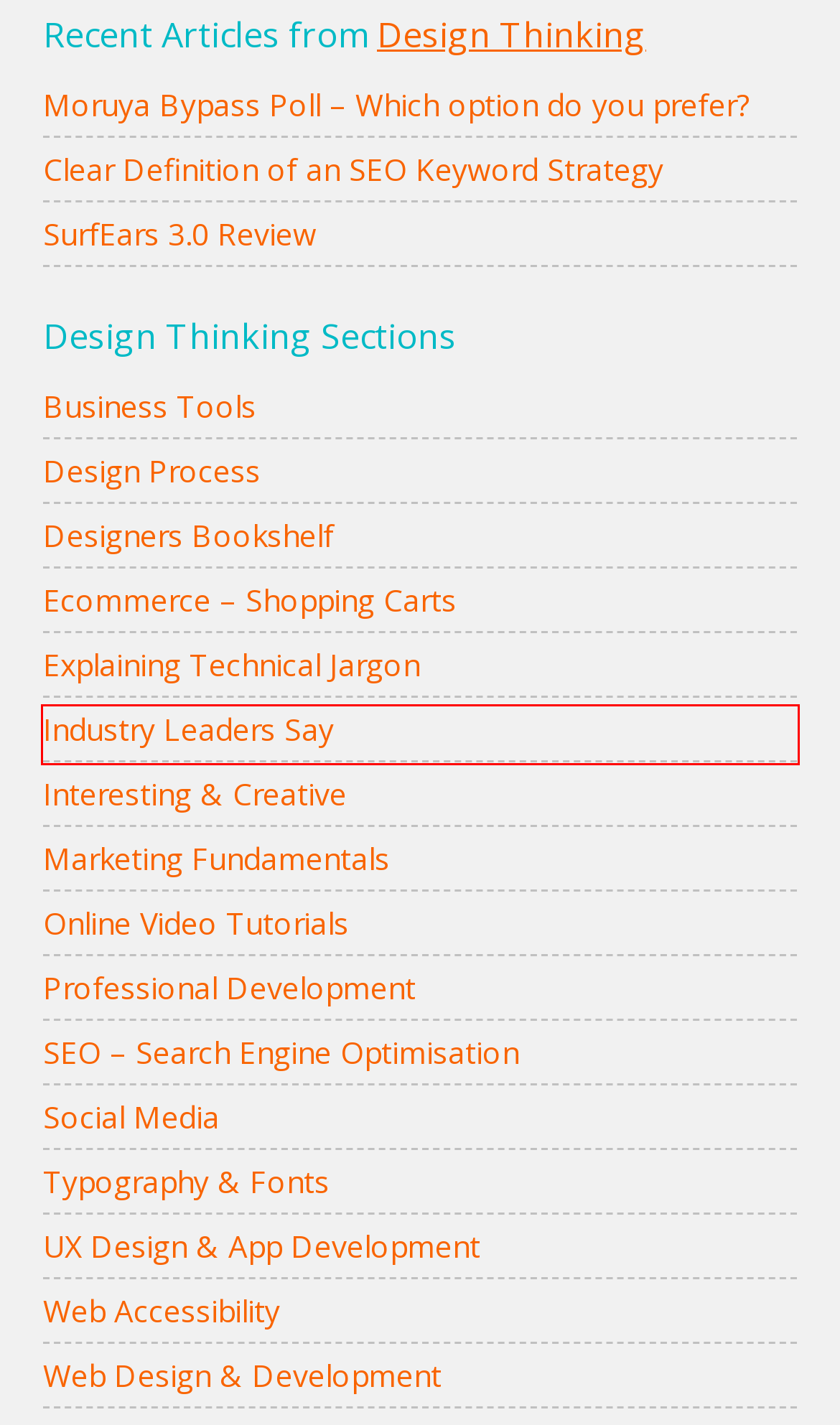Look at the screenshot of the webpage and find the element within the red bounding box. Choose the webpage description that best fits the new webpage that will appear after clicking the element. Here are the candidates:
A. Moruya Bypass Poll - Which option do you prefer? - BJ2DESIGN
B. Design Process - BJ2DESIGN
C. Professional Development - BJ2DESIGN
D. Web Accessibility - BJ2DESIGN
E. Clear Definition of an SEO Keyword Strategy - BJ2DESIGN
F. Online Video Tutorials - BJ2DESIGN
G. Explaining Technical Jargon - BJ2DESIGN
H. Industry Leaders Say - BJ2DESIGN

H